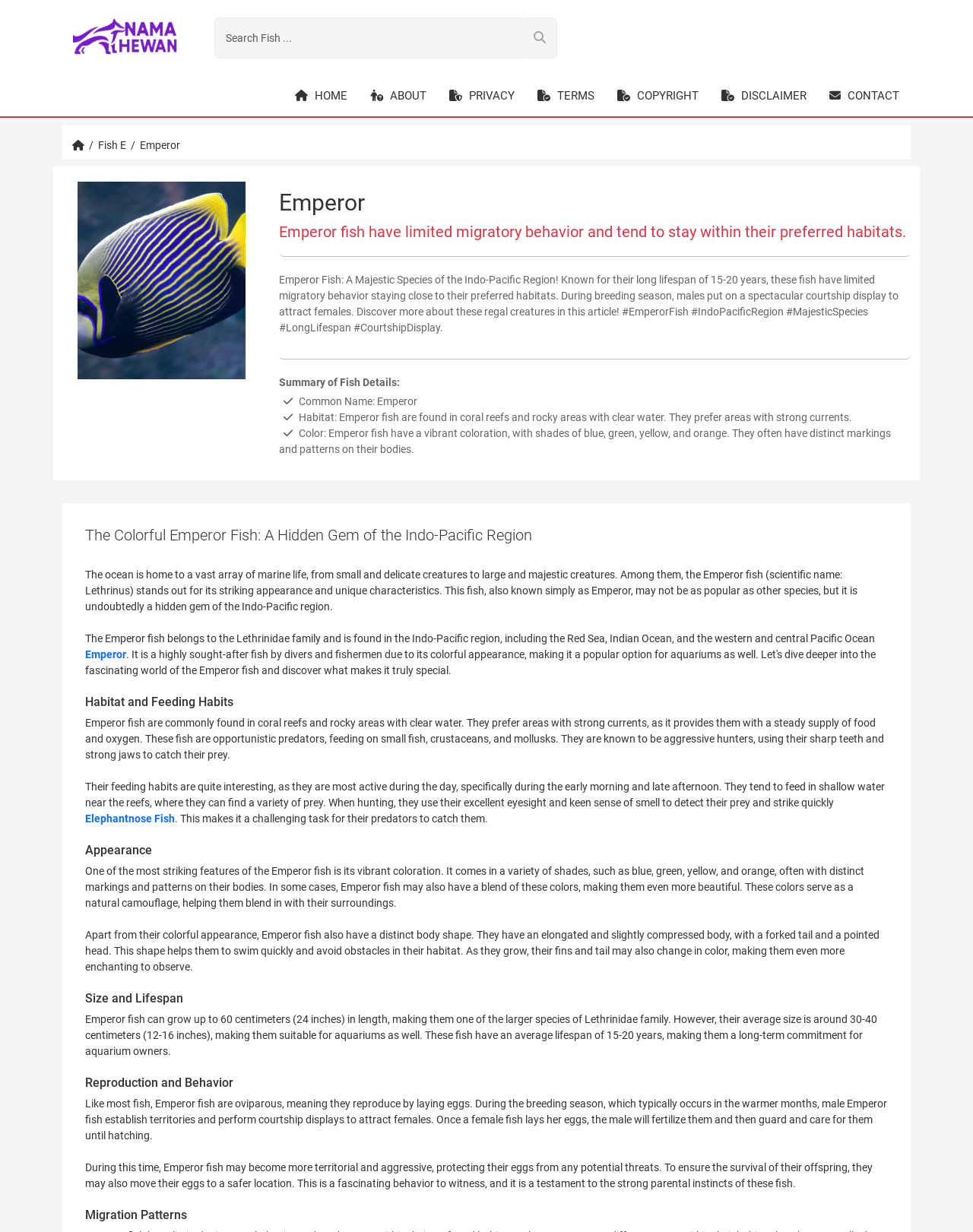Analyze the image and answer the question with as much detail as possible: 
What is the purpose of the Emperor fish's vibrant coloration?

The purpose of the Emperor fish's vibrant coloration can be found in the 'Appearance' section, where it is stated that their colors serve as a natural camouflage, helping them blend in with their surroundings.